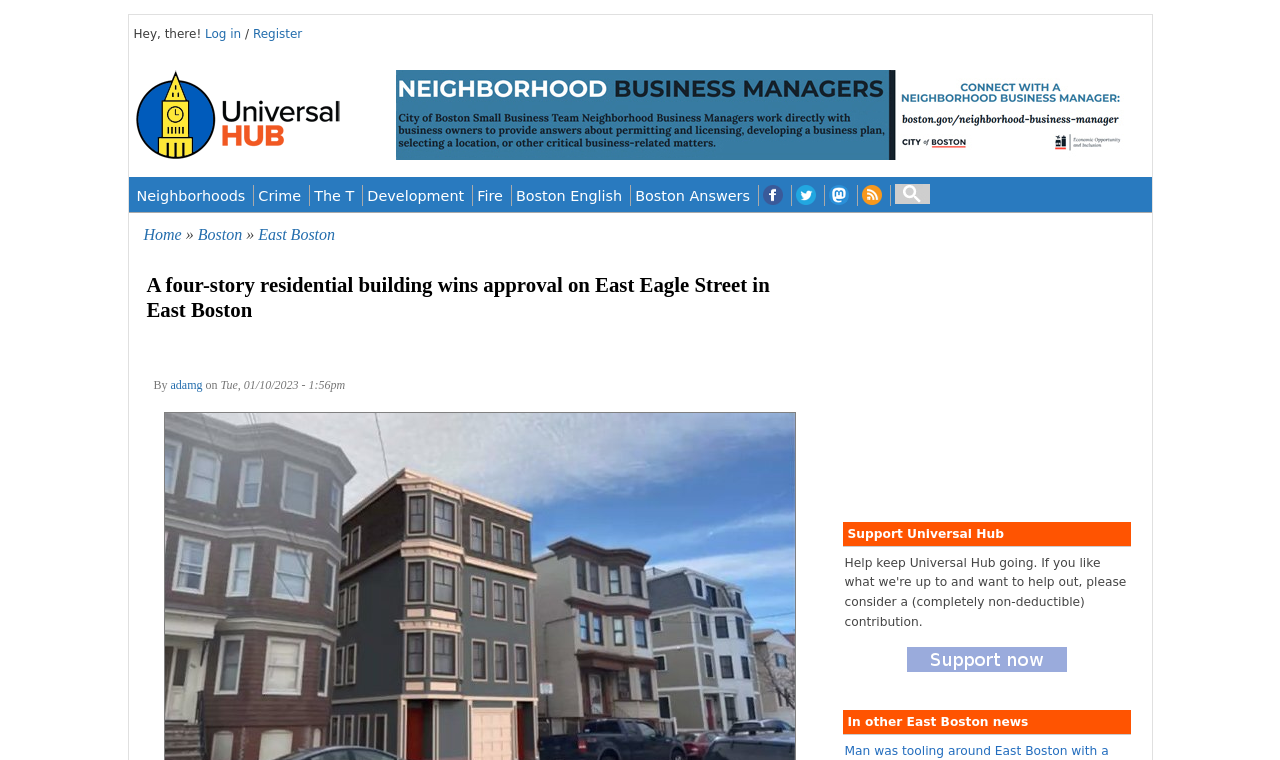Extract the bounding box of the UI element described as: "Boston Answers".

[0.493, 0.245, 0.589, 0.271]